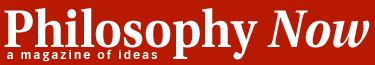Provide a thorough description of what you see in the image.

The image showcases the logo of **Philosophy Now**, a magazine dedicated to exploring philosophical ideas and discussions. The design features the title “Philosophy Now” prominently in bold, white lettering against a vibrant red background, emphasizing its focus on thought-provoking content. Below the main title, the tagline "a magazine of ideas" appears in smaller, understated text, reinforcing the publication’s commitment to engaging with a variety of intellectual themes. This visual identity encapsulates the magazine's aim to stimulate curiosity and discourse among its readers in the realm of philosophy.